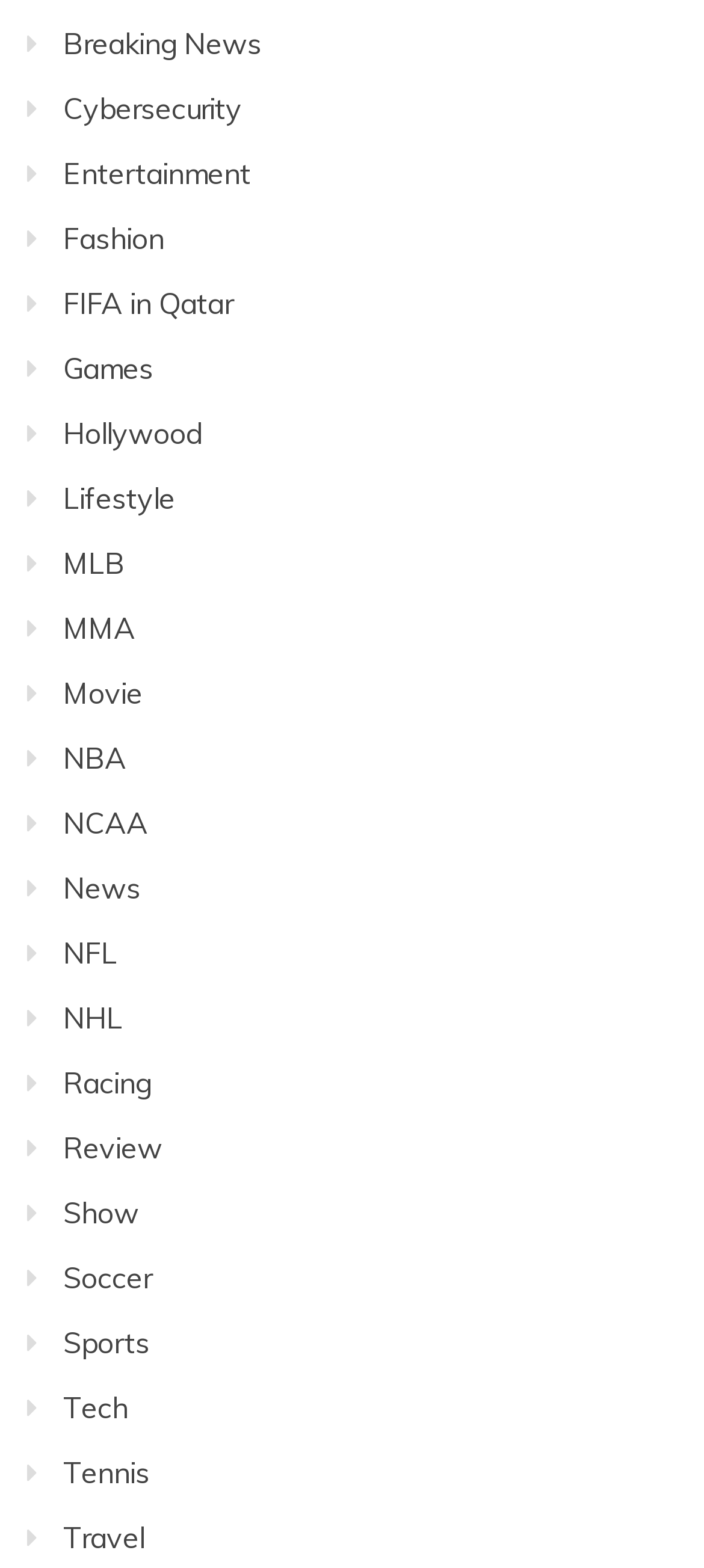Locate the bounding box of the UI element described in the following text: "FIFA in Qatar".

[0.09, 0.182, 0.331, 0.205]